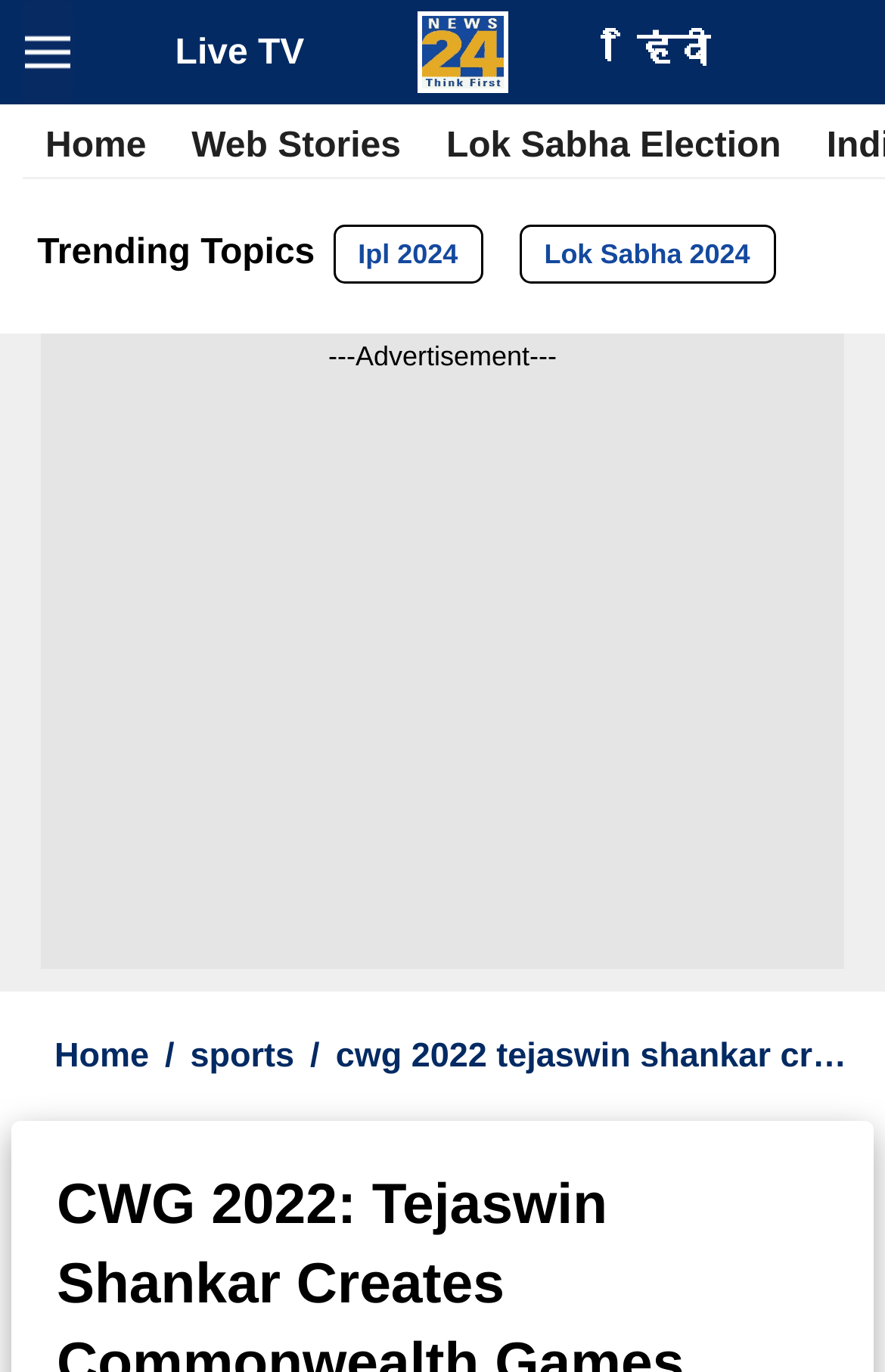Analyze and describe the webpage in a detailed narrative.

The webpage appears to be a news article page, with a focus on the story of Tejaswin Shankar winning India's first high jump medal at the Commonwealth Games 2022 in Birmingham. 

At the top left corner, there is a button labeled "Toggle navigation" with a hamburger menu icon next to it. To the right of this button, the news24 logo is displayed. 

Further to the right, there are links to "Live TV" and "हिंदी" (Hindi). Below these links, there is a navigation menu with links to "Home", "Web Stories", and "Lok Sabha Election". 

Below the navigation menu, there is a section labeled "Trending Topics" with links to "Ipl 2024" and "Lok Sabha 2024". 

In the middle of the page, there is an advertisement section marked with "---Advertisement---". 

At the bottom of the page, there are links to "Home" and "/sports", which may be part of a footer navigation menu.